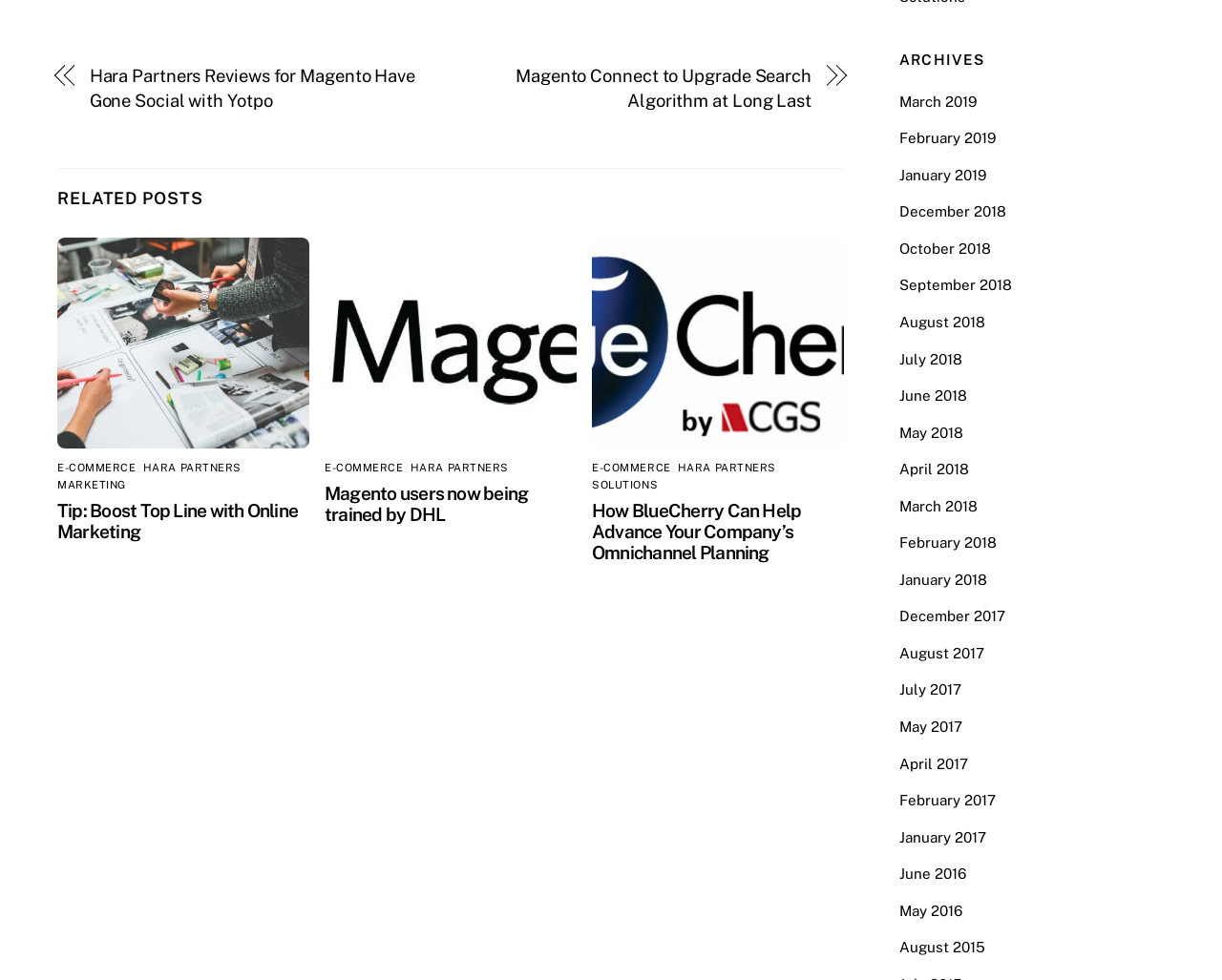Respond to the question below with a concise word or phrase:
How many related posts are listed on the webpage?

3